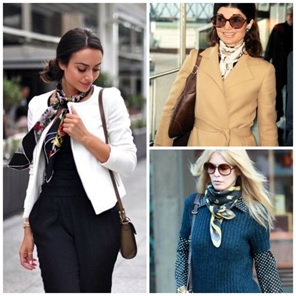What is the color of the coat worn by the woman in the top-right section?
Please respond to the question with a detailed and thorough explanation.

The caption describes the woman in the top-right section as donned in a sophisticated beige coat, showcasing a classic knot of her scarf that complements her polished attire.